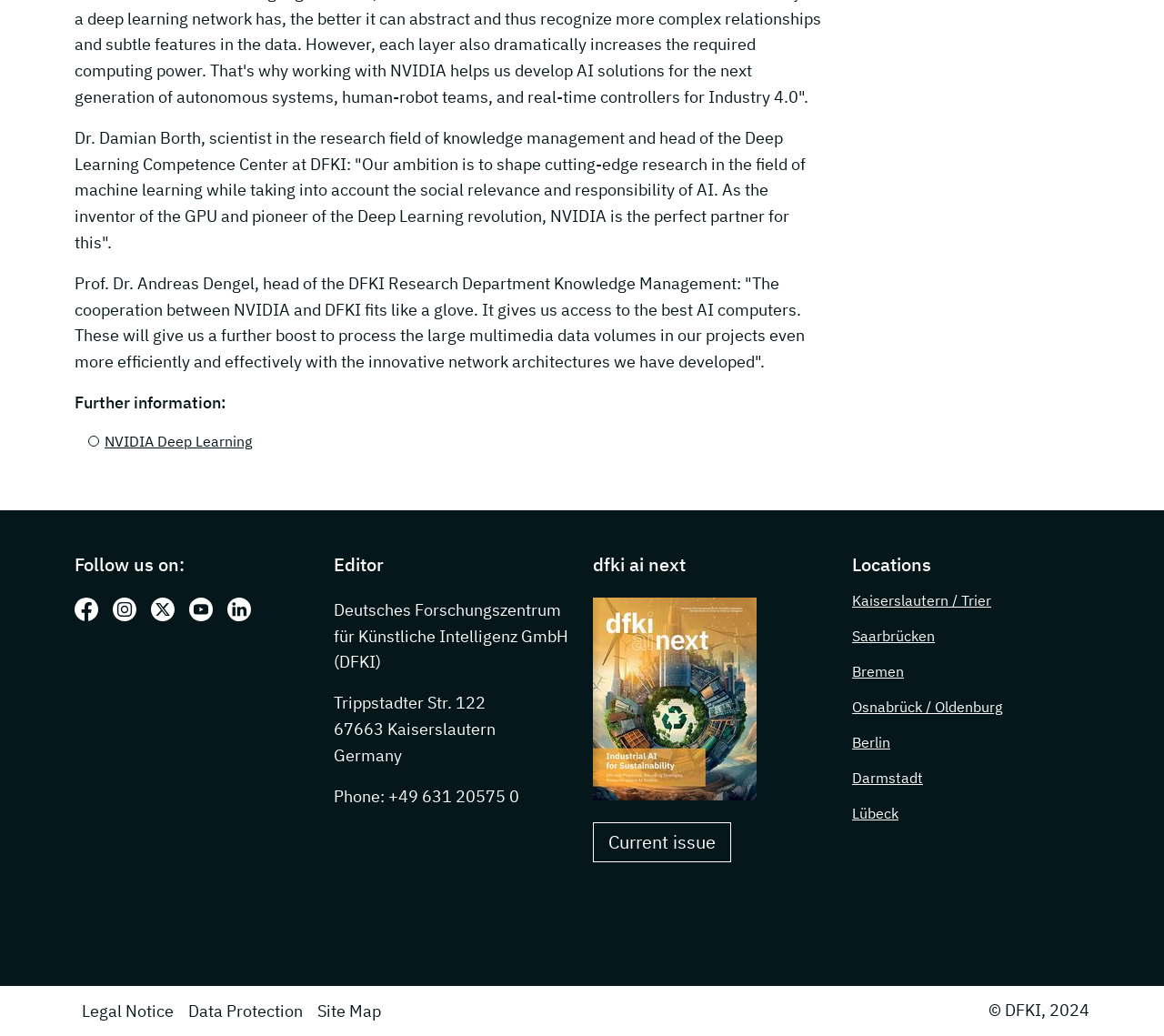Can you identify the bounding box coordinates of the clickable region needed to carry out this instruction: 'Visit Kaiserslautern / Trier location'? The coordinates should be four float numbers within the range of 0 to 1, stated as [left, top, right, bottom].

[0.732, 0.57, 0.852, 0.588]